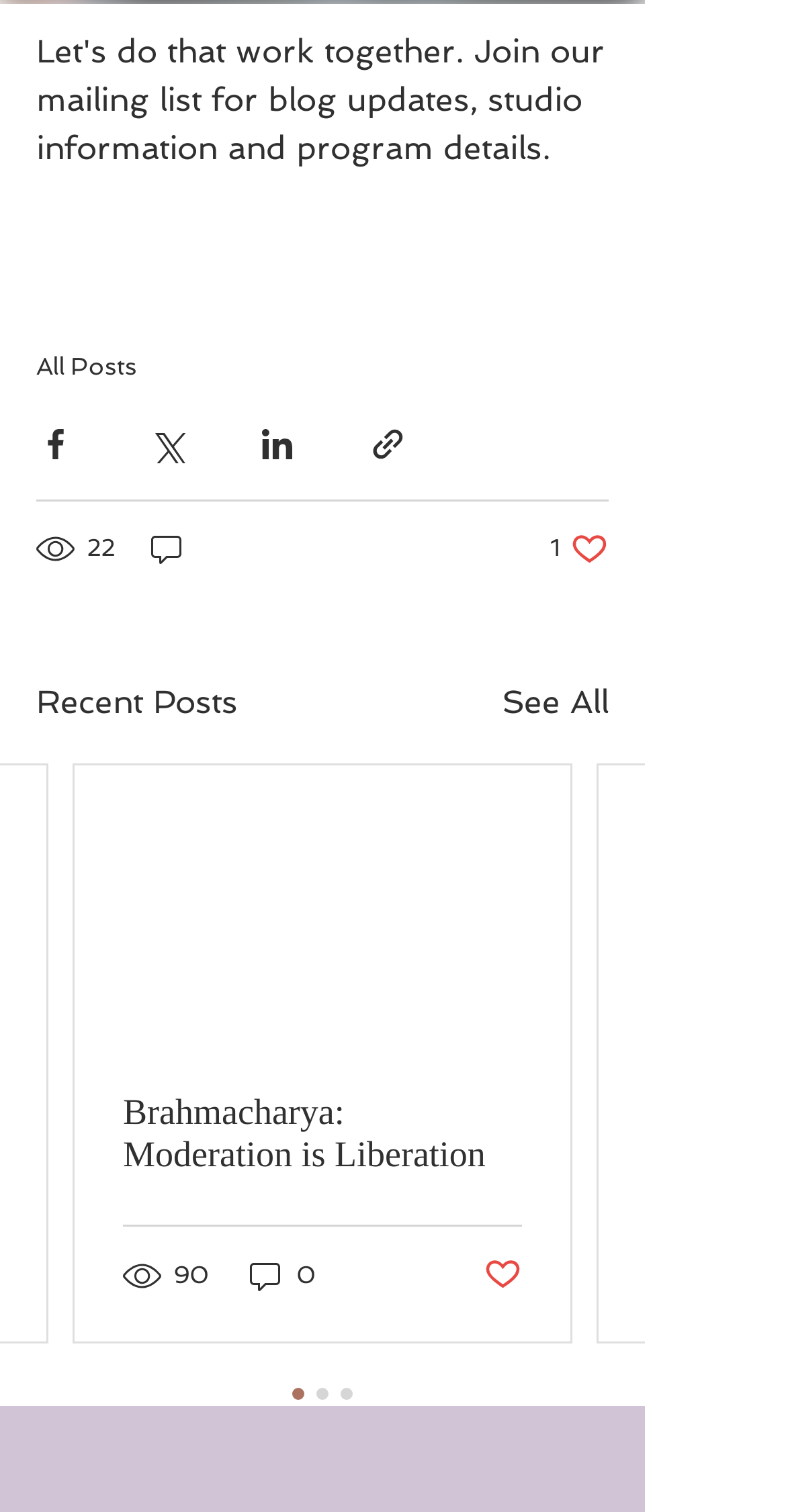What is the number of views for the first post? Examine the screenshot and reply using just one word or a brief phrase.

22